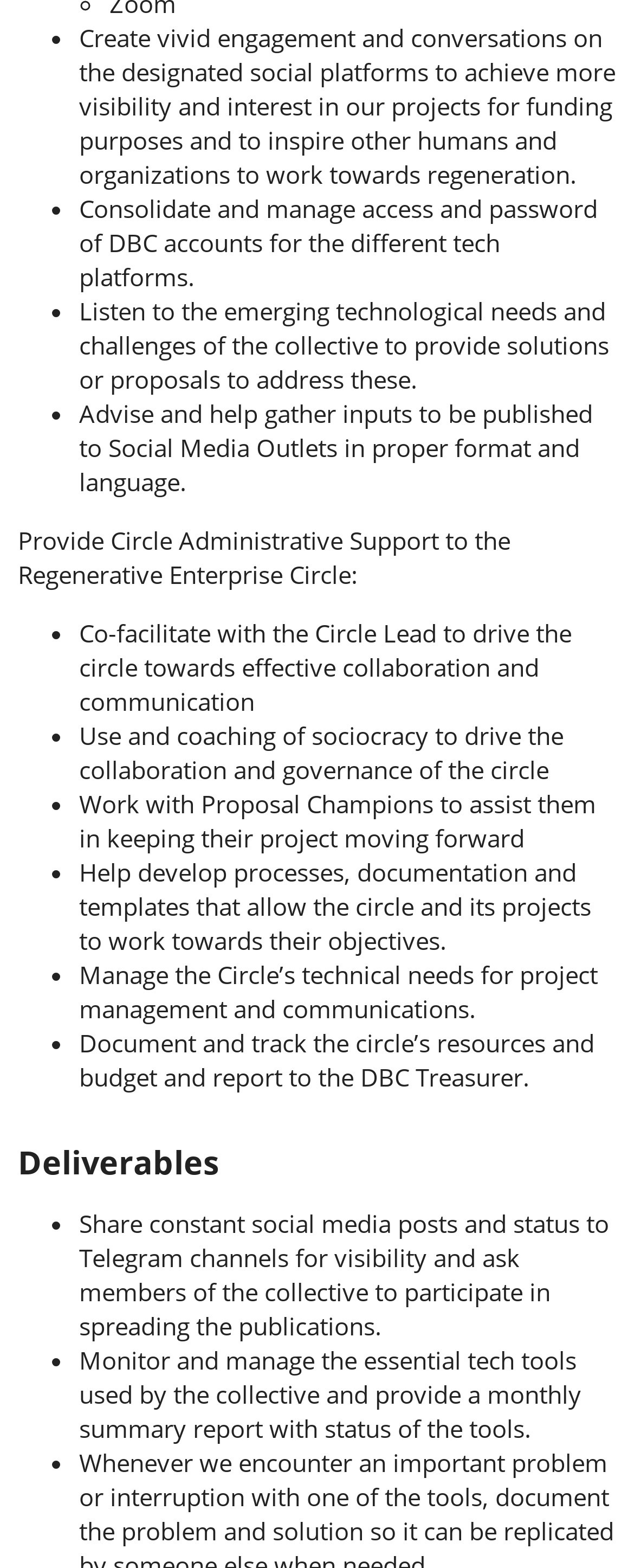Identify the bounding box coordinates of the region that needs to be clicked to carry out this instruction: "Read the description of the Regenerative Enterprise Circle". Provide these coordinates as four float numbers ranging from 0 to 1, i.e., [left, top, right, bottom].

[0.028, 0.322, 0.805, 0.364]